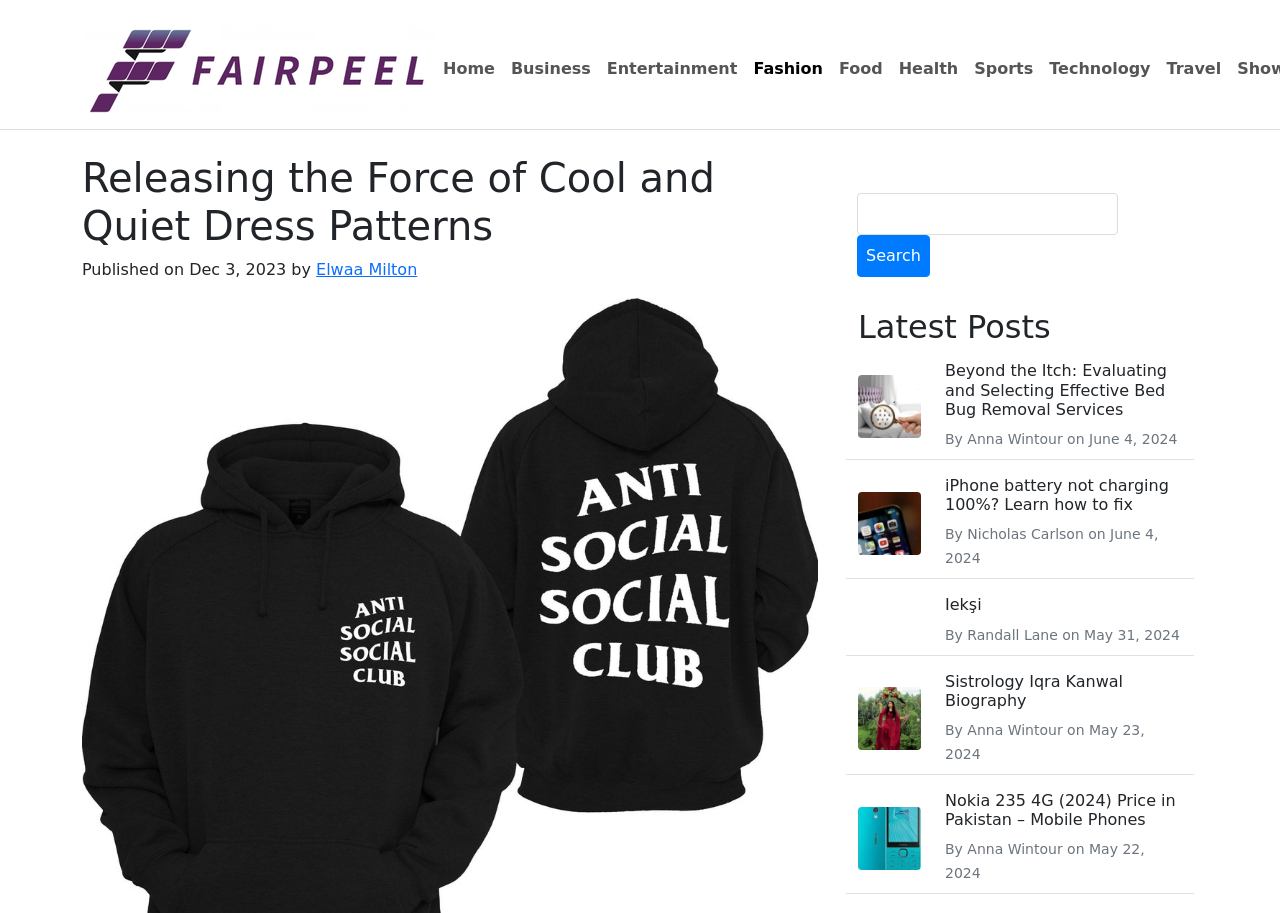Generate a comprehensive caption for the webpage you are viewing.

This webpage appears to be a blog or news website, with a focus on various topics such as fashion, technology, and entertainment. At the top of the page, there is a navigation menu with links to different categories, including Home, Business, Entertainment, Fashion, Food, Health, Sports, Technology, and Travel. 

Below the navigation menu, there is a heading that reads "Releasing the Force of Cool and Quiet Dress Patterns" and a subheading that indicates the article was published on December 3, 2023, by Elwaa Milton. 

On the right side of the page, there is a search bar with a button labeled "Search" and a text input field. Above the search bar, there is a heading that reads "Latest Posts". 

Below the search bar, there are several article summaries, each with a heading, a link to the full article, and a brief description of the article, including the author and publication date. The articles cover a range of topics, including bed bug removal services, iPhone battery issues, and celebrity biographies. Some of the articles also include images. 

The webpage has a clean and organized layout, making it easy to navigate and find specific articles or topics of interest.